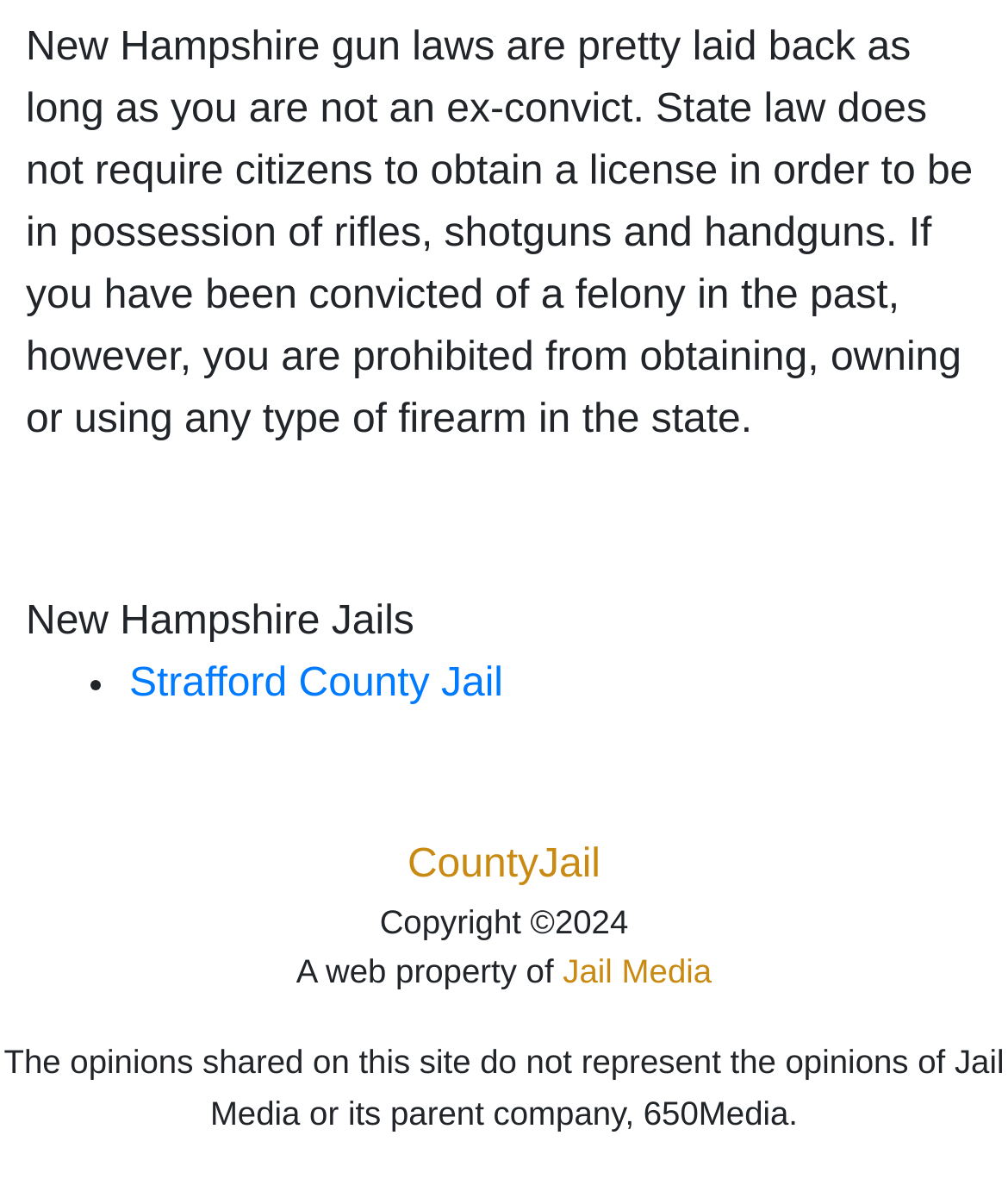What is the main purpose of this webpage?
Answer the question with as much detail as possible.

The main purpose of this webpage is to provide information about New Hampshire gun laws, as indicated by the static text at the top of the page, which explains the laws regarding possession of rifles, shotguns, and handguns in the state.